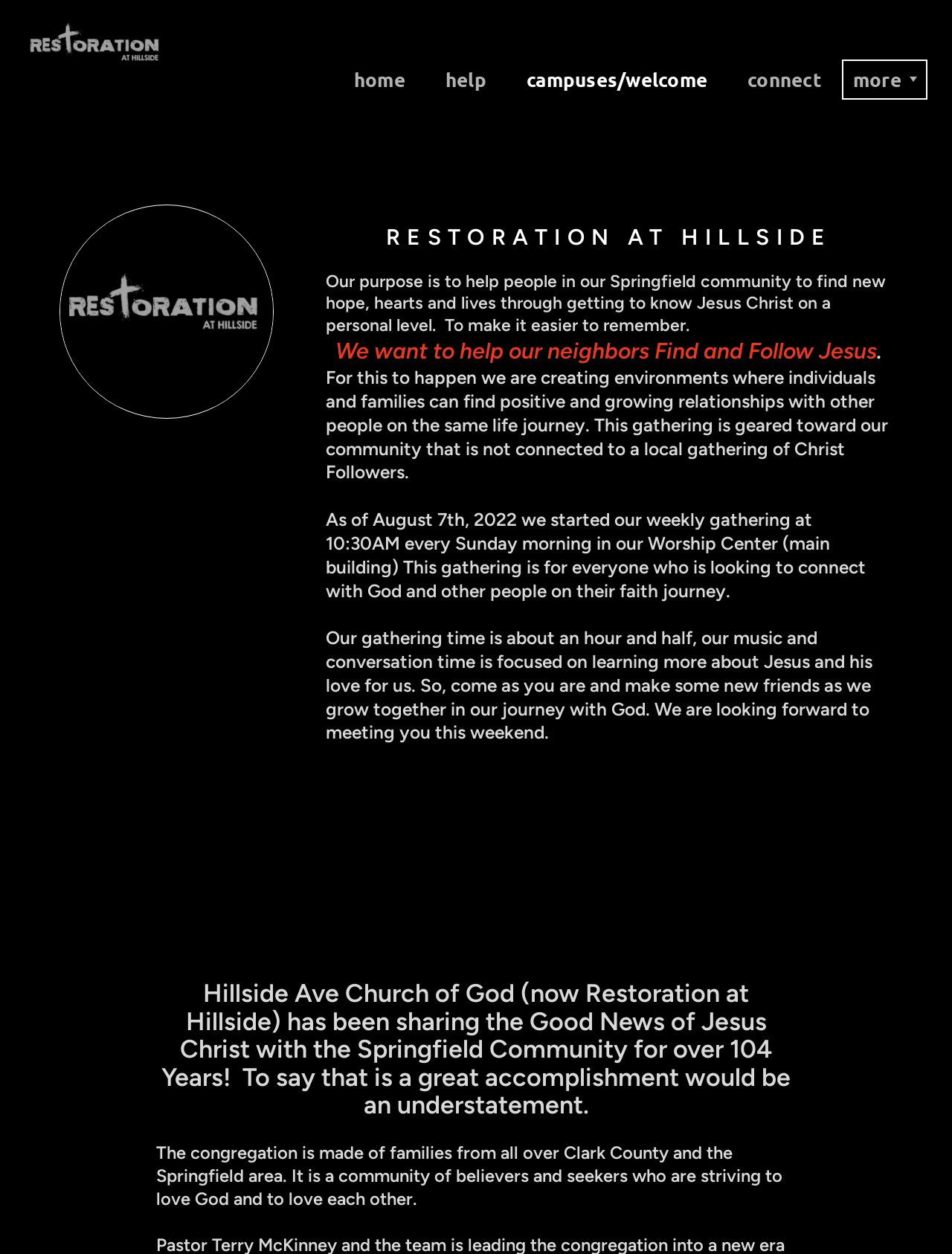Give a short answer using one word or phrase for the question:
What is the purpose of Restoration at Hillside?

Help people find new hope